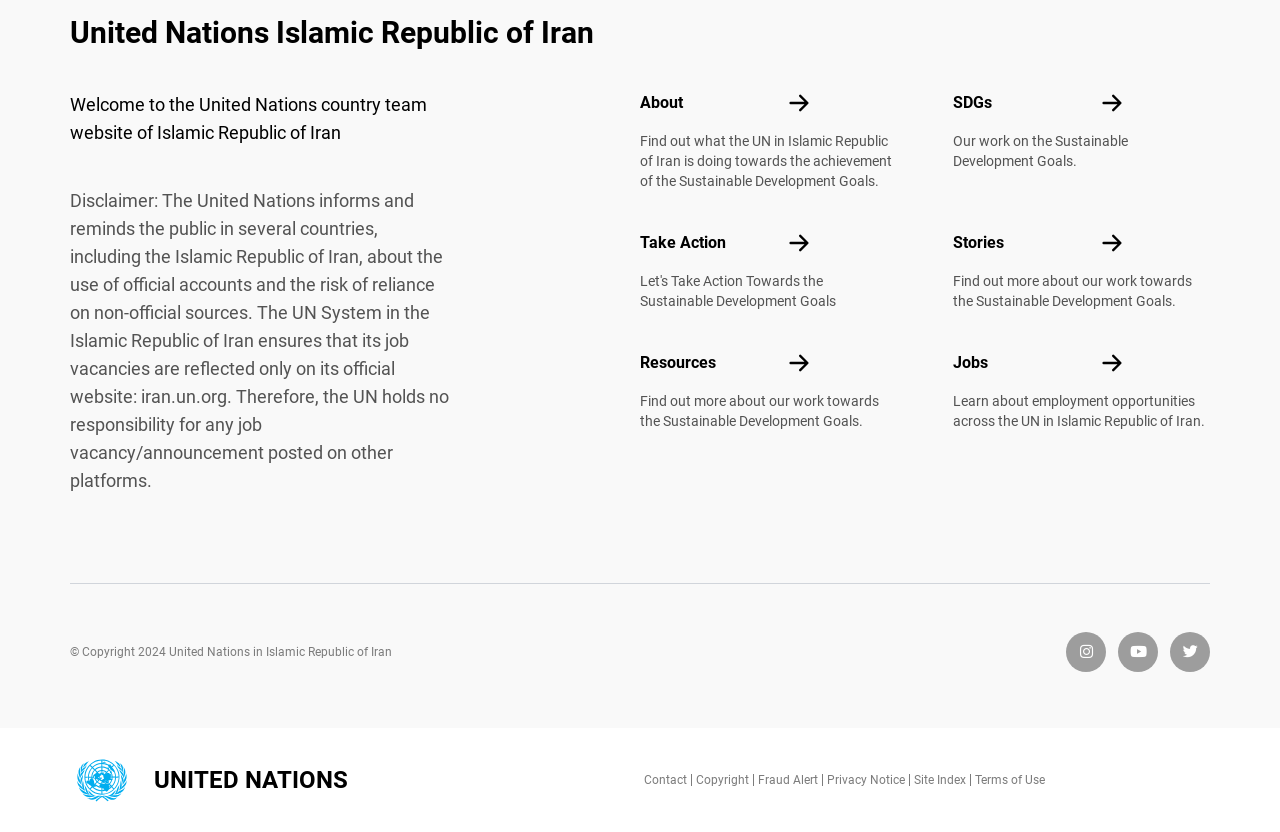Please identify the bounding box coordinates of the clickable area that will allow you to execute the instruction: "Click on About".

[0.5, 0.112, 0.534, 0.135]